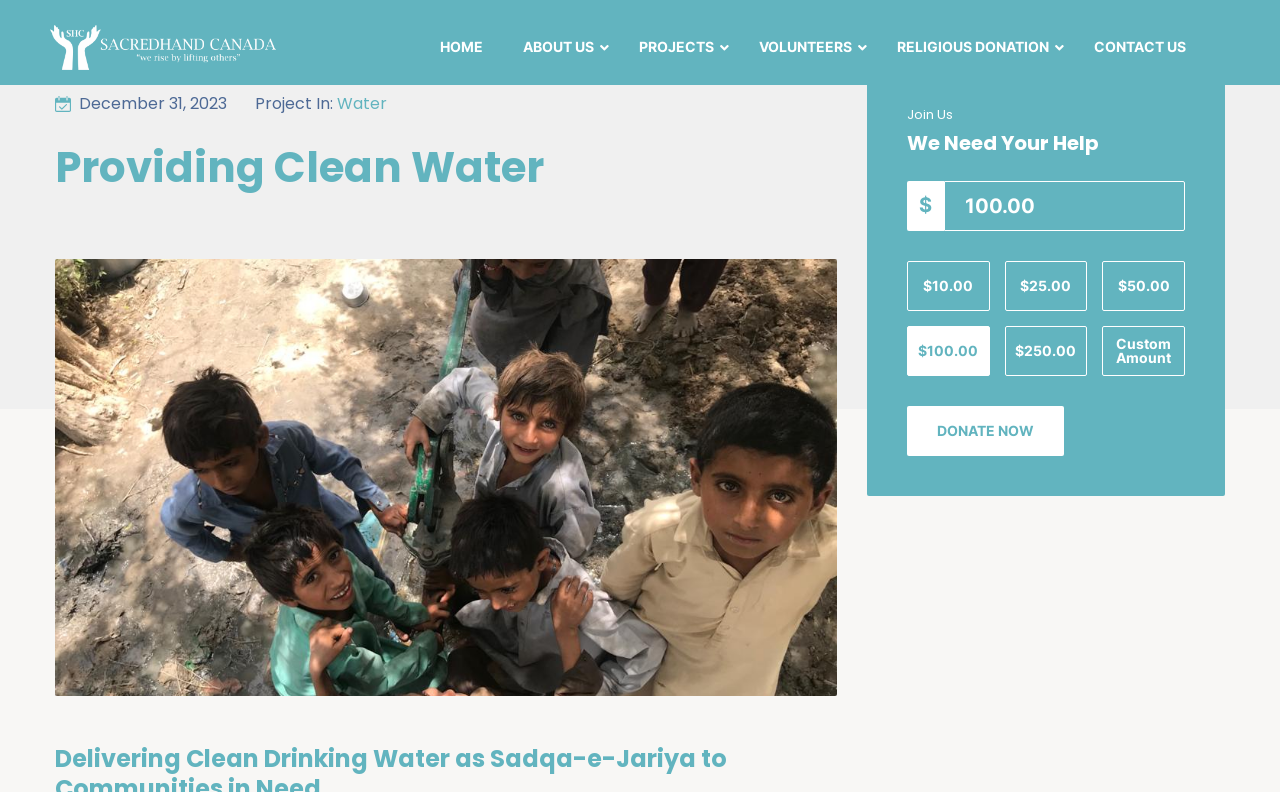Determine the bounding box coordinates for the UI element matching this description: "Water".

[0.263, 0.116, 0.302, 0.145]